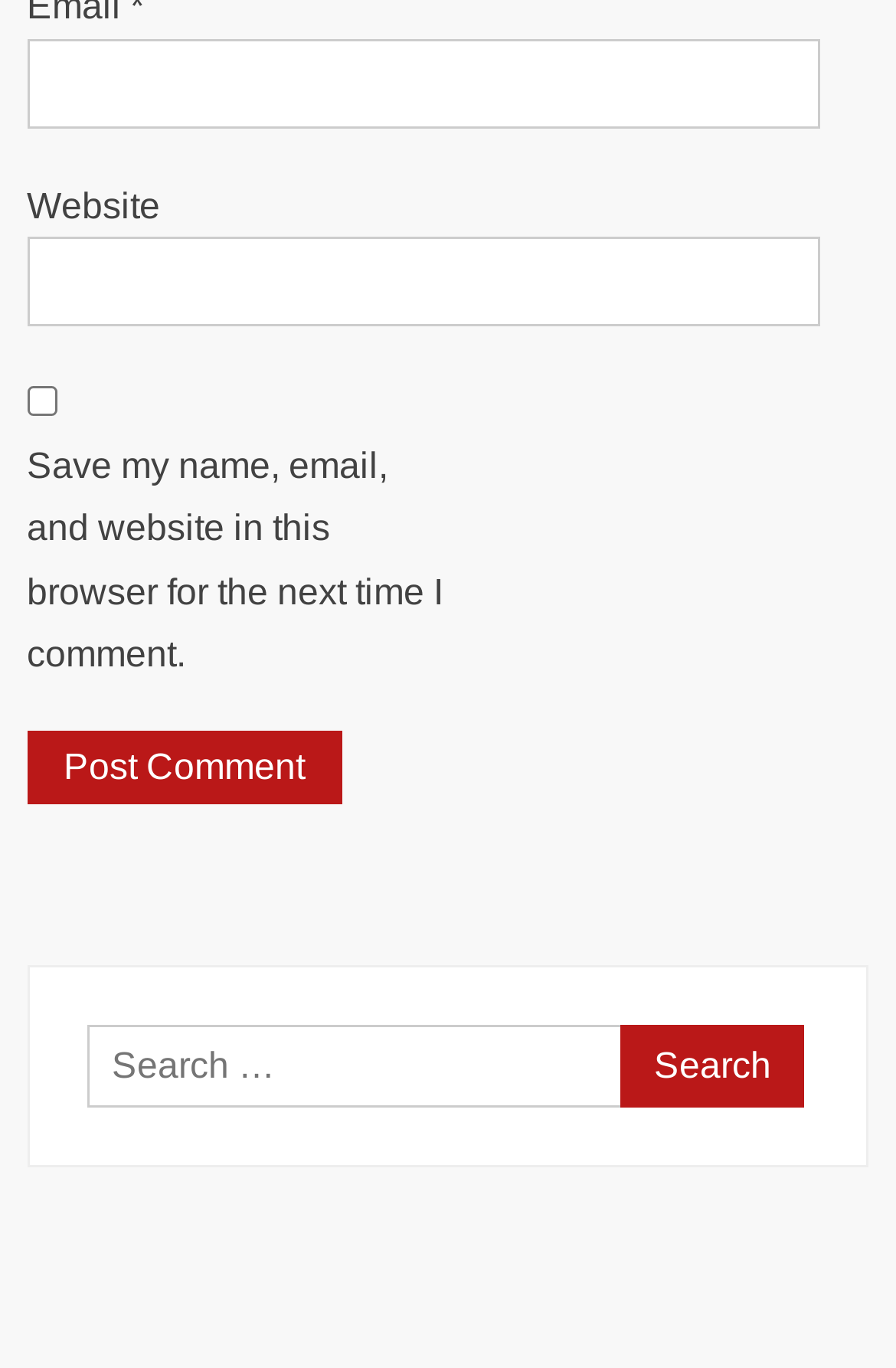What is the function of the 'Search' button?
Using the image as a reference, give a one-word or short phrase answer.

Search the website